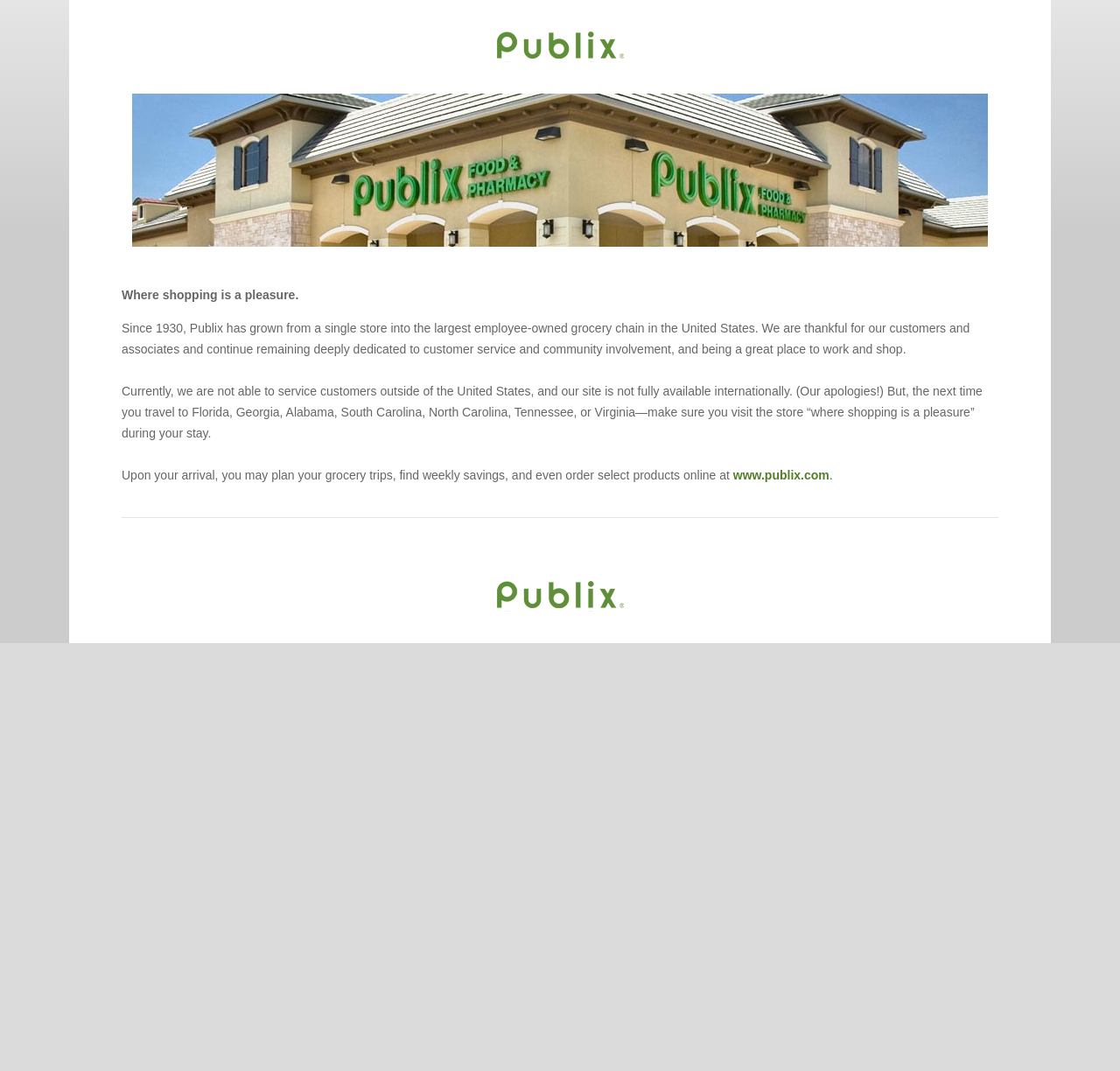In which states can Publix be found?
Could you please answer the question thoroughly and with as much detail as possible?

The text 'the next time you travel to Florida, Georgia, Alabama, South Carolina, North Carolina, Tennessee, or Virginia—make sure you visit the store “where shopping is a pleasure” during your stay.' suggests that Publix has stores in these seven states.